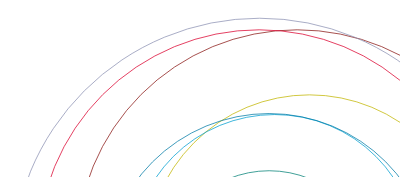What does the artwork symbolize?
Using the details from the image, give an elaborate explanation to answer the question.

The caption suggests that the artwork may symbolize concepts such as connectivity, harmony, or the layering of ideas, reflecting the intricate nature of human experience and relationships.